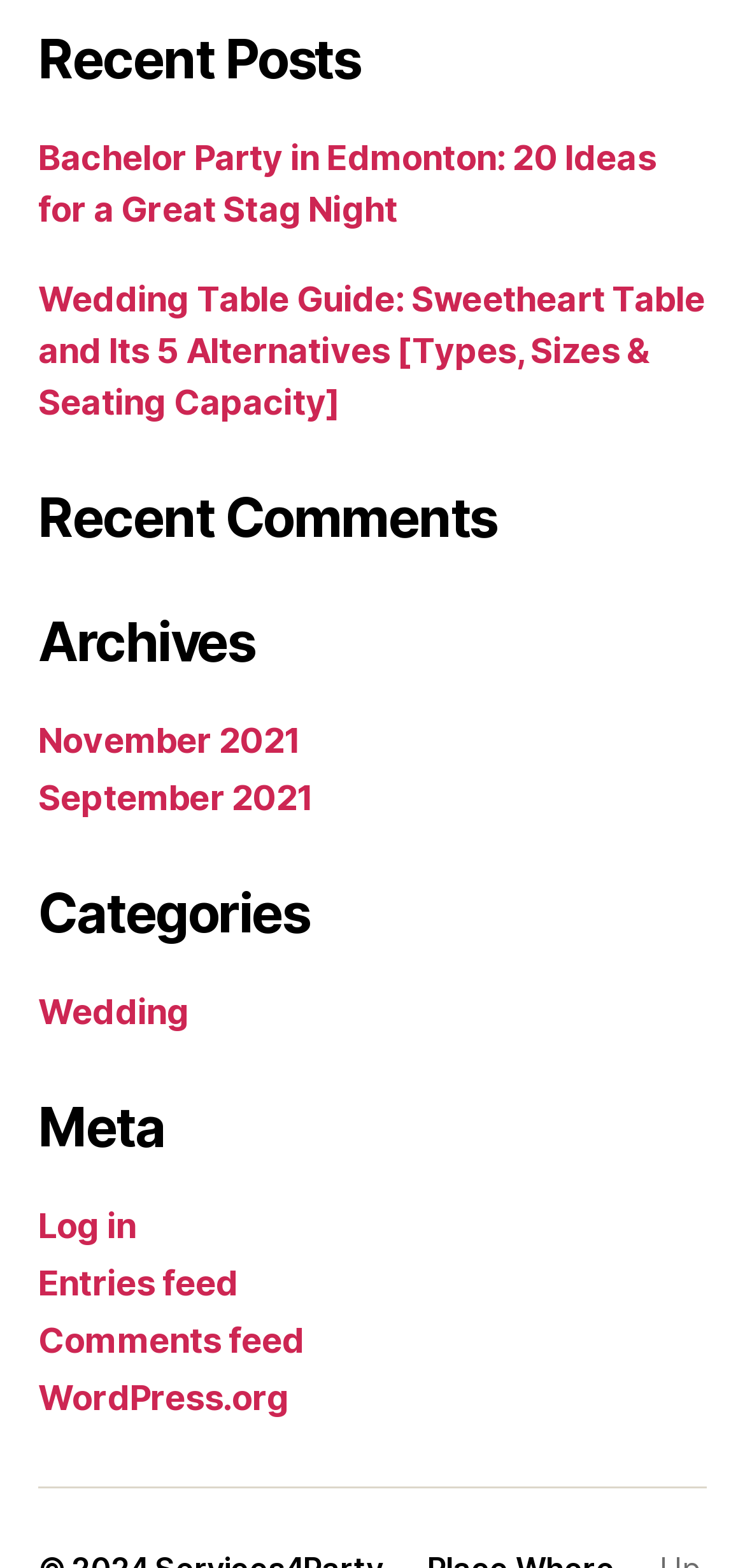What is the most recent month listed in the archives?
Could you give a comprehensive explanation in response to this question?

I looked at the links under the 'Archives' heading and found the most recent month listed, which is 'November 2021'.